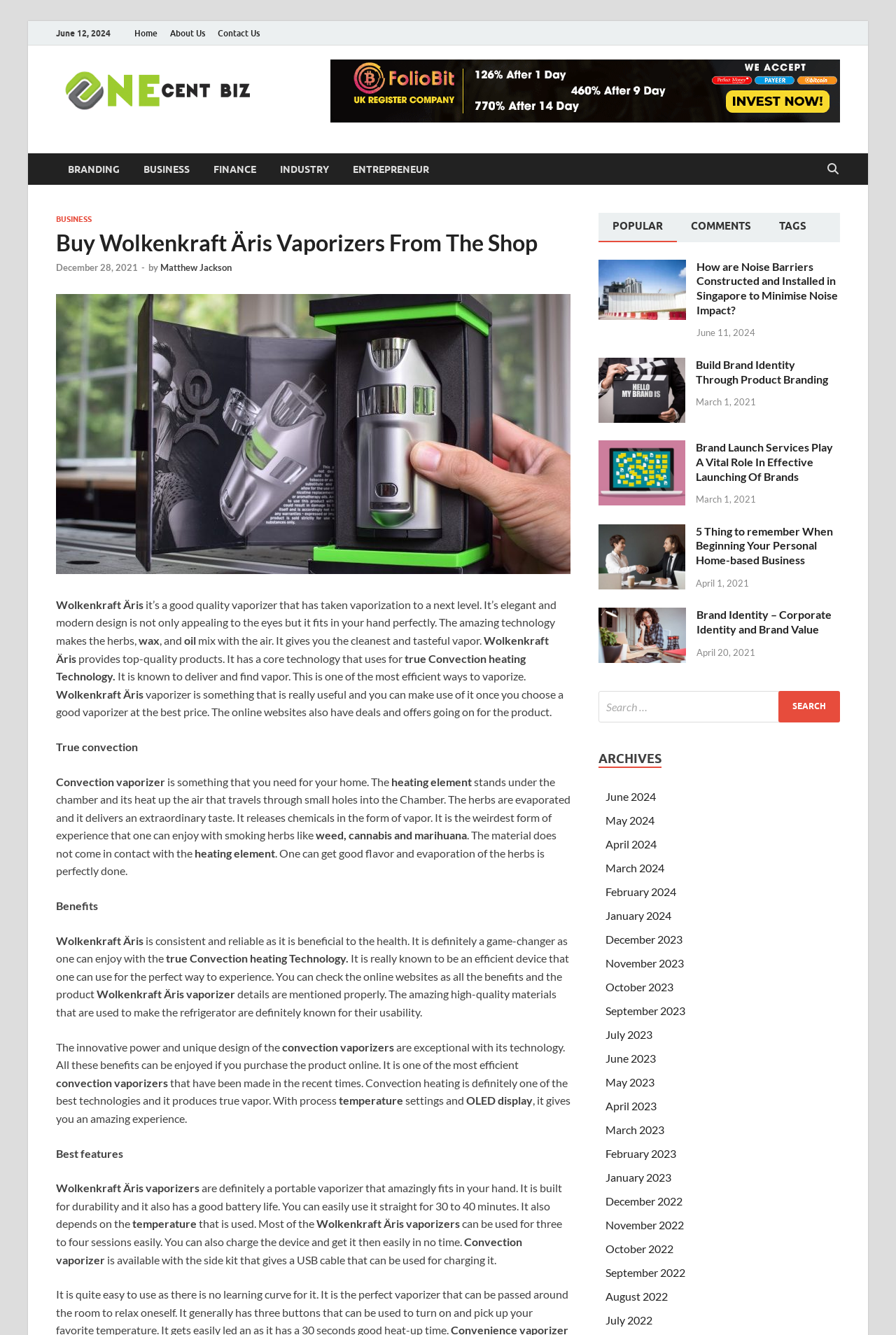Provide a thorough description of this webpage.

This webpage is about Wolkenkraft Äris vaporizers, with a focus on their quality and features. At the top, there is a navigation bar with links to "Home", "About Us", "Contact Us", and "One Cent Biz". Below this, there is a section with a date "June 12, 2024" and a link to "One Cent Biz" with an accompanying image.

On the left side, there is a menu with links to various categories such as "BRANDING", "BUSINESS", "FINANCE", "INDUSTRY", and "ENTREPRENEUR". Next to this menu, there is a button with an icon.

The main content of the webpage is divided into sections. The first section has a heading "Buy Wolkenkraft Äris Vaporizers From The Shop" and a subheading with the date "December 28, 2021". Below this, there is a paragraph describing the Wolkenkraft Äris vaporizer, highlighting its quality, design, and features.

The next section has a heading "Wolkenkraft Äris" and describes the benefits of using this vaporizer, including its true convection heating technology and ability to deliver clean and tasteful vapor. There are several paragraphs discussing the features and benefits of the Wolkenkraft Äris vaporizer, including its efficiency, reliability, and health benefits.

Further down, there is a section with a heading "Benefits" and another section with a heading "Best features", which highlight the advantages of using the Wolkenkraft Äris vaporizer. The webpage also has a tab list with options to view "POPULAR", "COMMENTS", and "TAGS" related to the vaporizer.

Overall, the webpage is dedicated to promoting the Wolkenkraft Äris vaporizer and providing information about its features, benefits, and advantages.